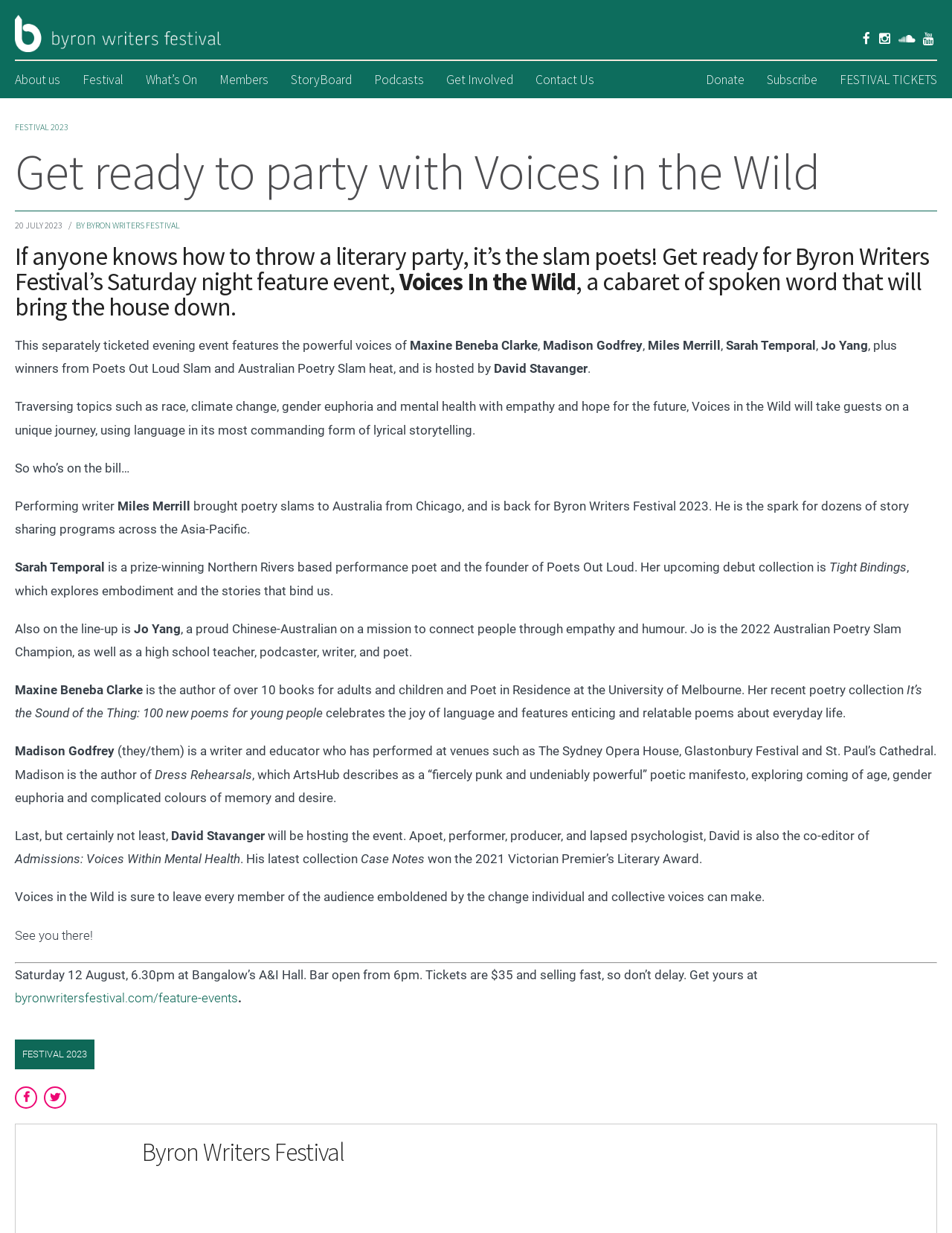Determine the bounding box coordinates of the area to click in order to meet this instruction: "Click on Donate".

[0.741, 0.058, 0.782, 0.071]